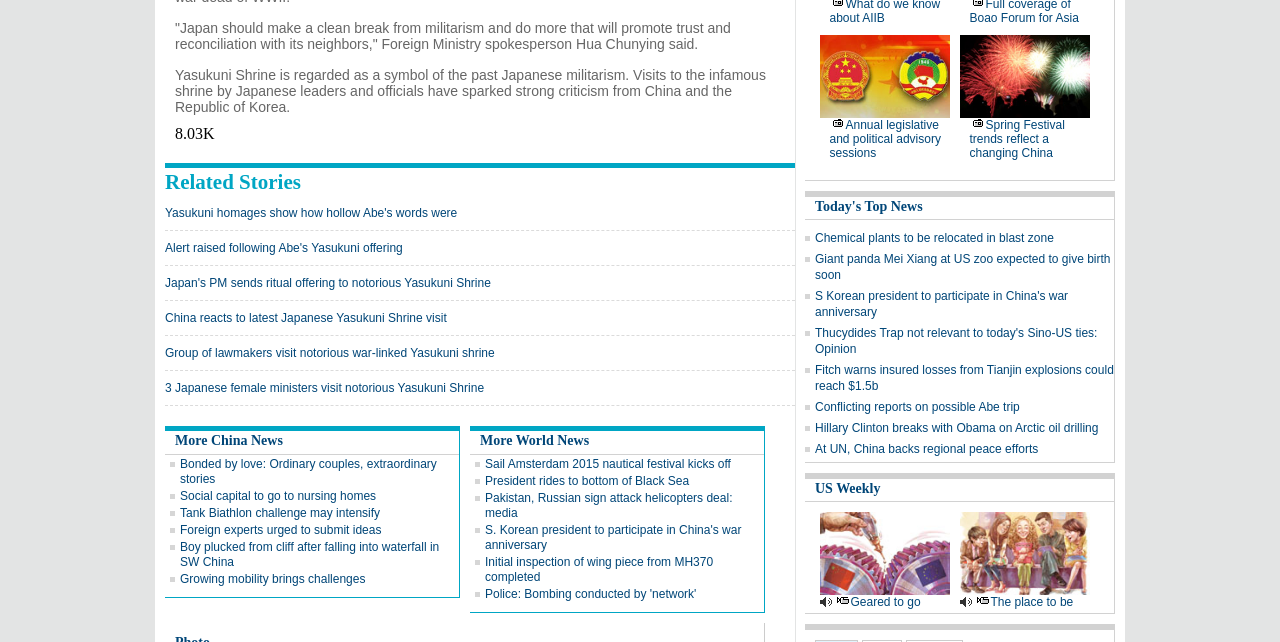Kindly provide the bounding box coordinates of the section you need to click on to fulfill the given instruction: "Learn about Annual legislative and political advisory sessions".

[0.64, 0.055, 0.75, 0.265]